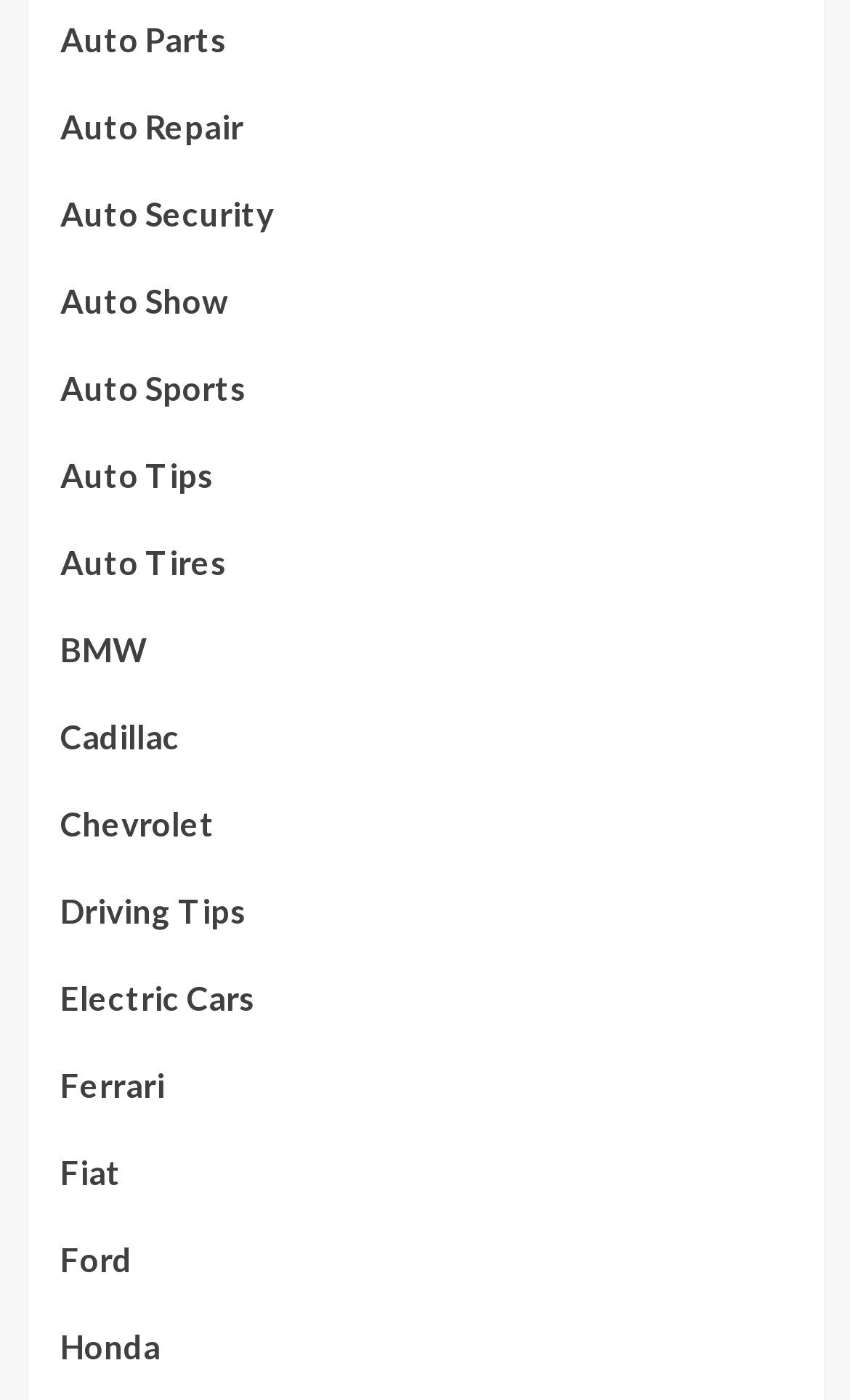Please identify the bounding box coordinates of the element's region that should be clicked to execute the following instruction: "Browse Chevrolet cars". The bounding box coordinates must be four float numbers between 0 and 1, i.e., [left, top, right, bottom].

[0.071, 0.569, 0.253, 0.63]